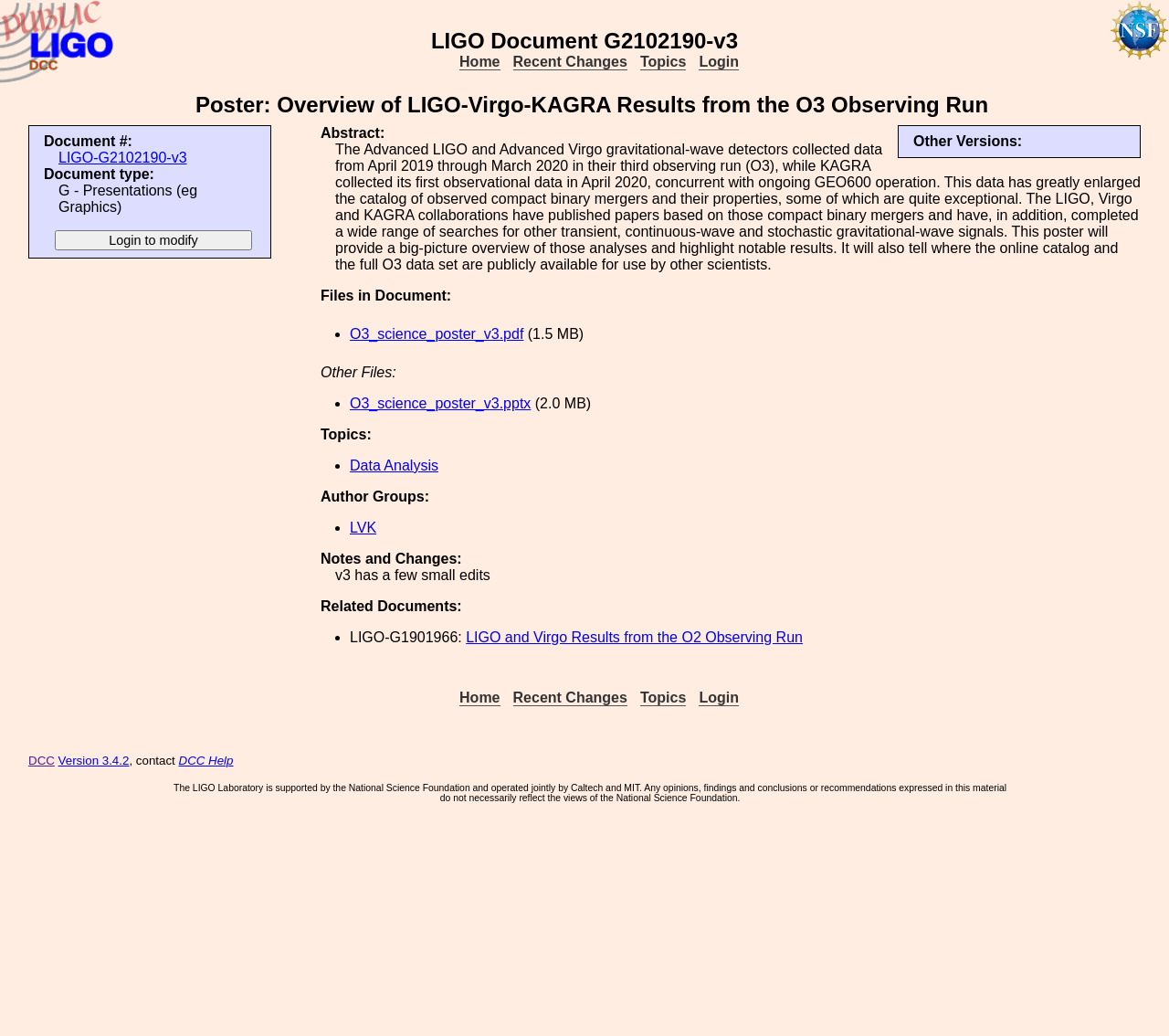Determine the bounding box coordinates of the clickable region to follow the instruction: "Download the O3 science poster in PDF format".

[0.299, 0.315, 0.448, 0.33]